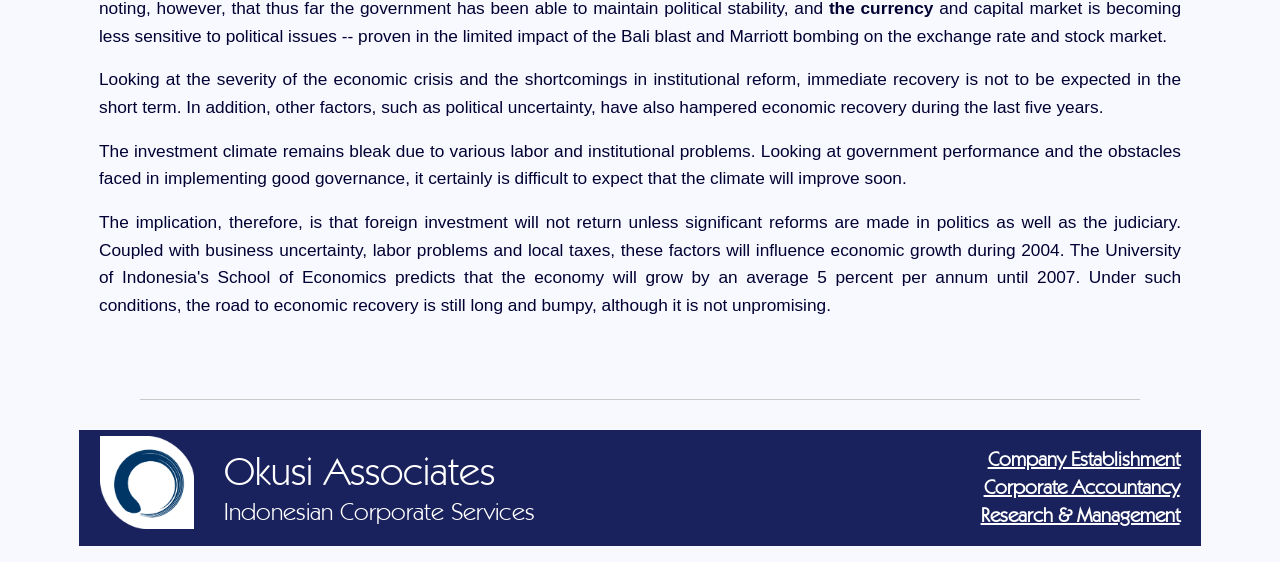Please give a one-word or short phrase response to the following question: 
What is the name of the company?

Okusi Associates